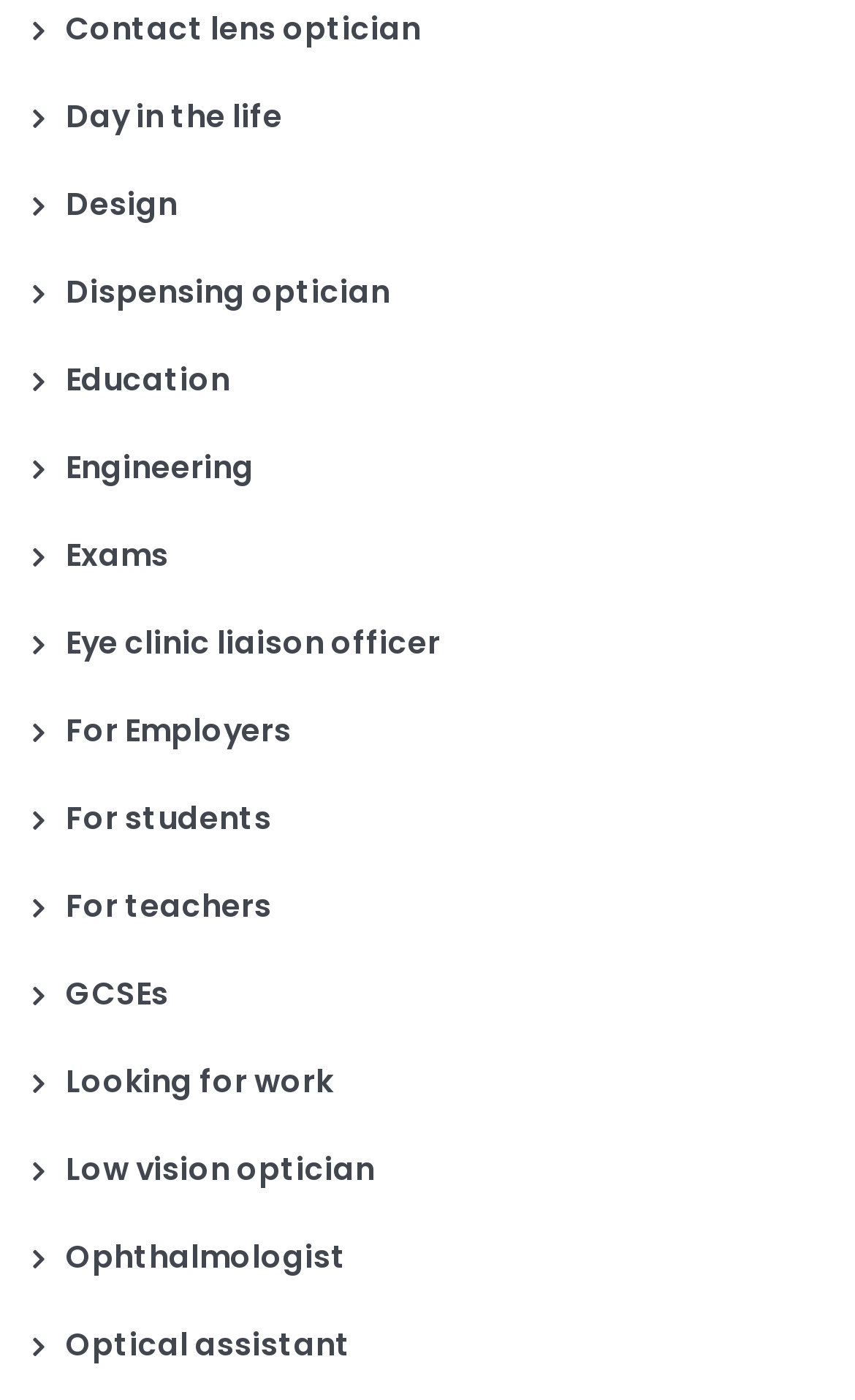Provide a brief response to the question below using one word or phrase:
What is the first link on the webpage?

Contact lens optician